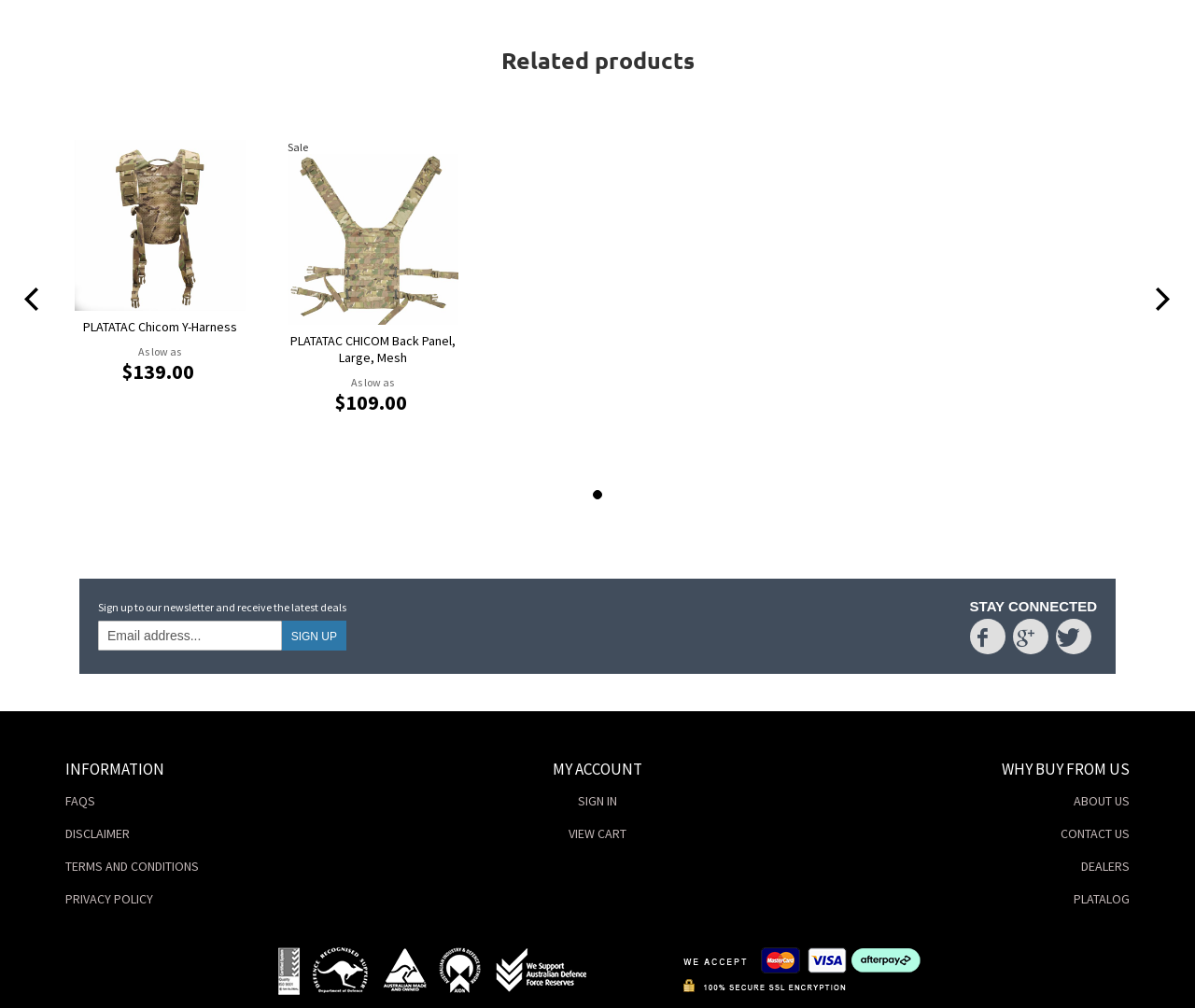Can you specify the bounding box coordinates for the region that should be clicked to fulfill this instruction: "Enter email address".

[0.082, 0.616, 0.236, 0.645]